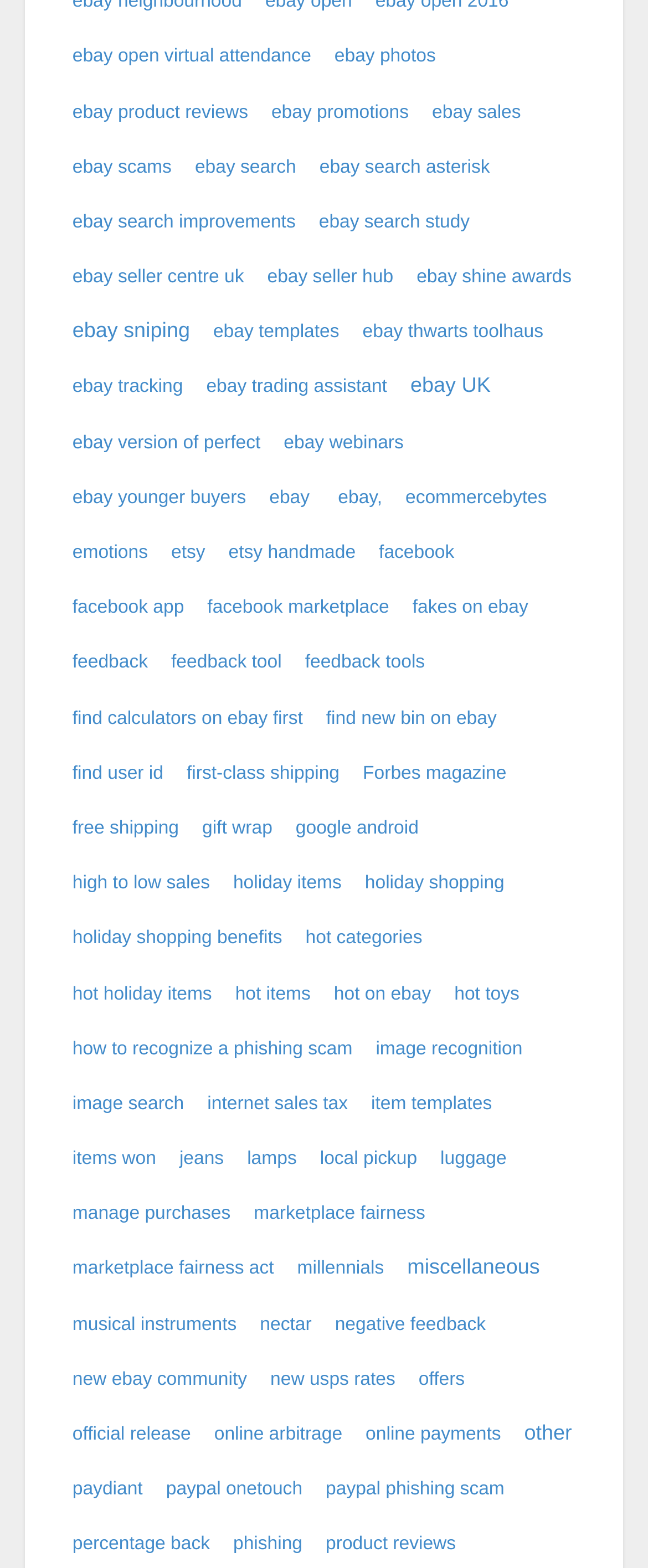Identify the bounding box for the described UI element. Provide the coordinates in (top-left x, top-left y, bottom-right x, bottom-right y) format with values ranging from 0 to 1: ebay open virtual attendance

[0.104, 0.027, 0.488, 0.046]